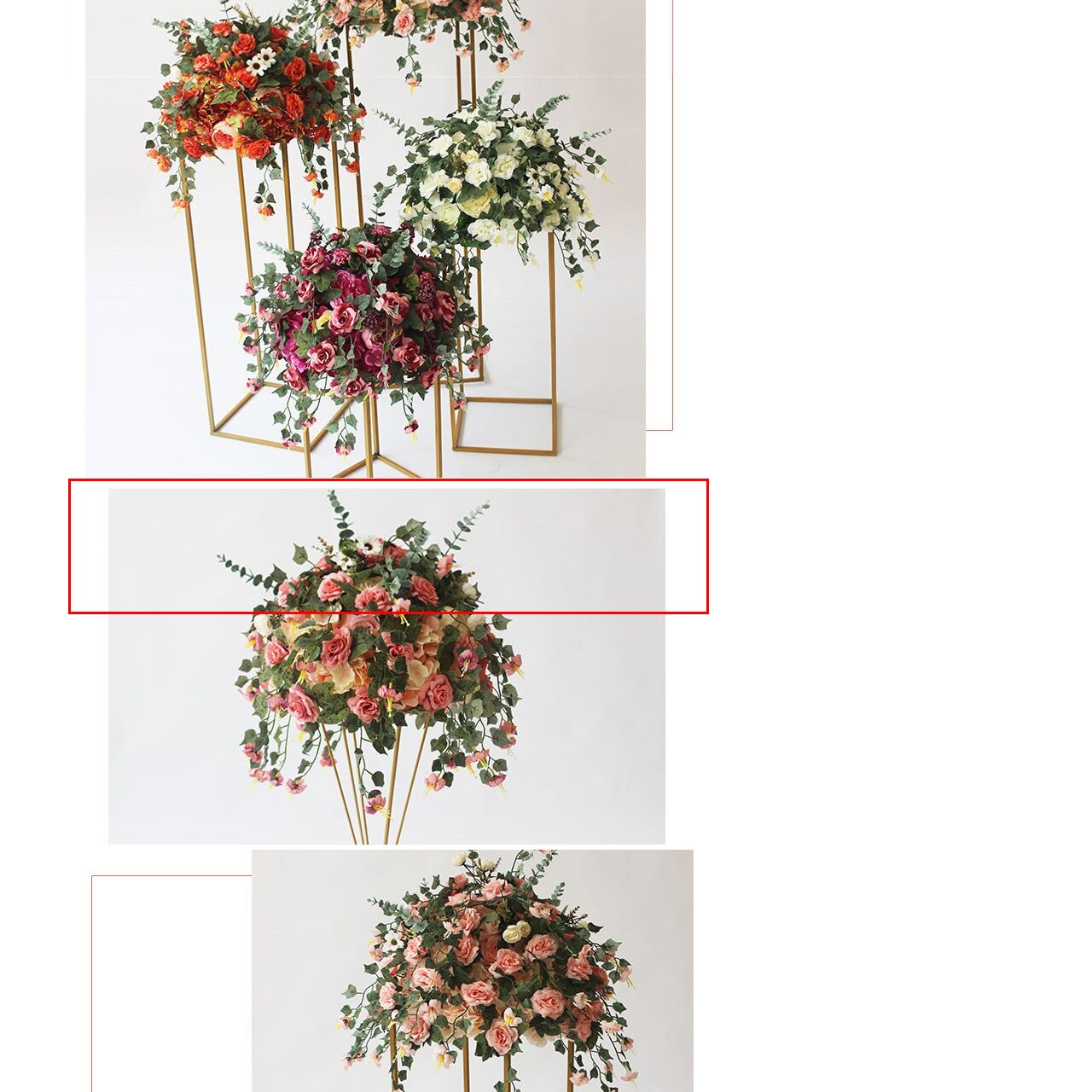Draft a detailed caption for the image located inside the red outline.

The image showcases a beautiful arrangement of artificial flowers, prominently featuring soft pink blooms complemented by lush green foliage. The delicate petals and intricate placement create a vibrant and lifelike appearance, evoking a sense of freshness and elegance. The arrangement appears to be set against a simple, light background, which allows the colors of the flowers and leaves to stand out. This striking display would make a charming addition to any space, bringing a touch of natural beauty without the maintenance of real flowers.